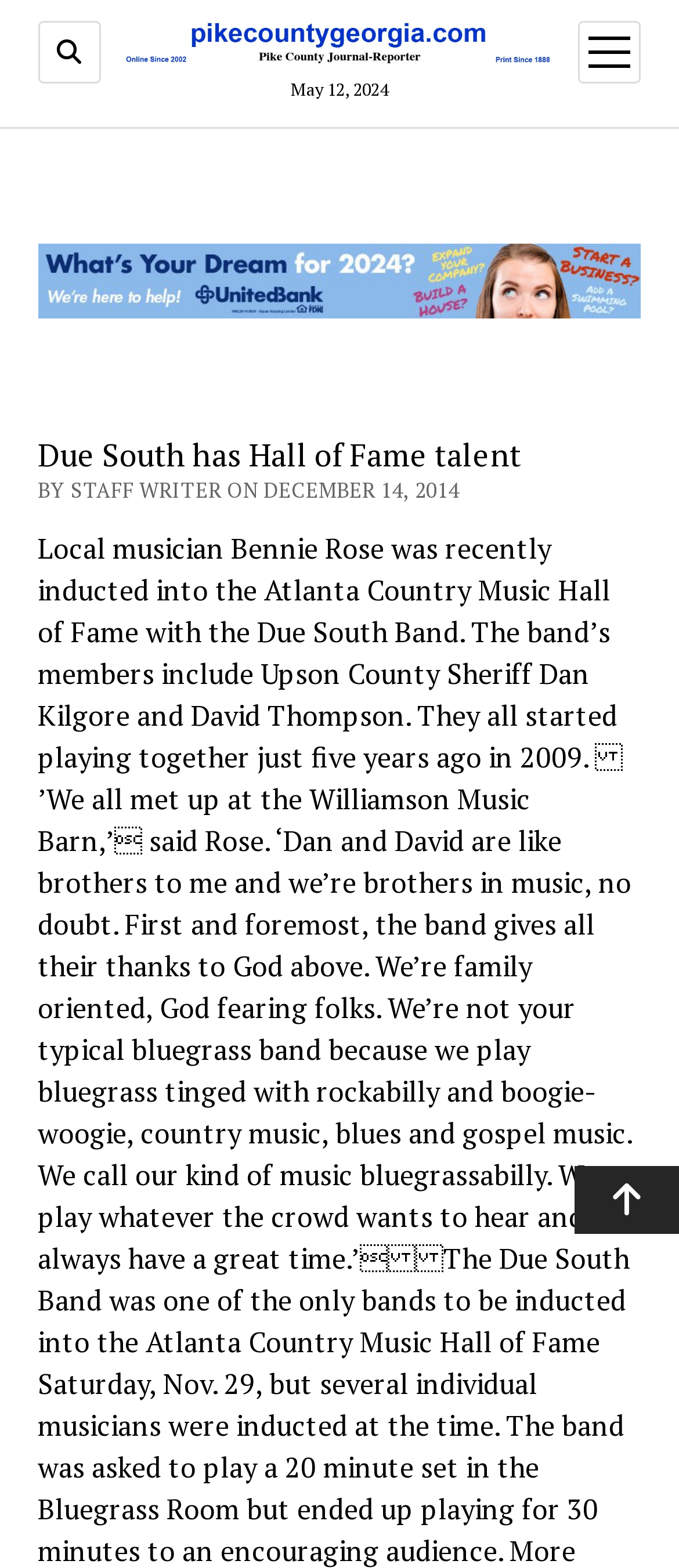Please extract the webpage's main title and generate its text content.

Due South has Hall of Fame talent